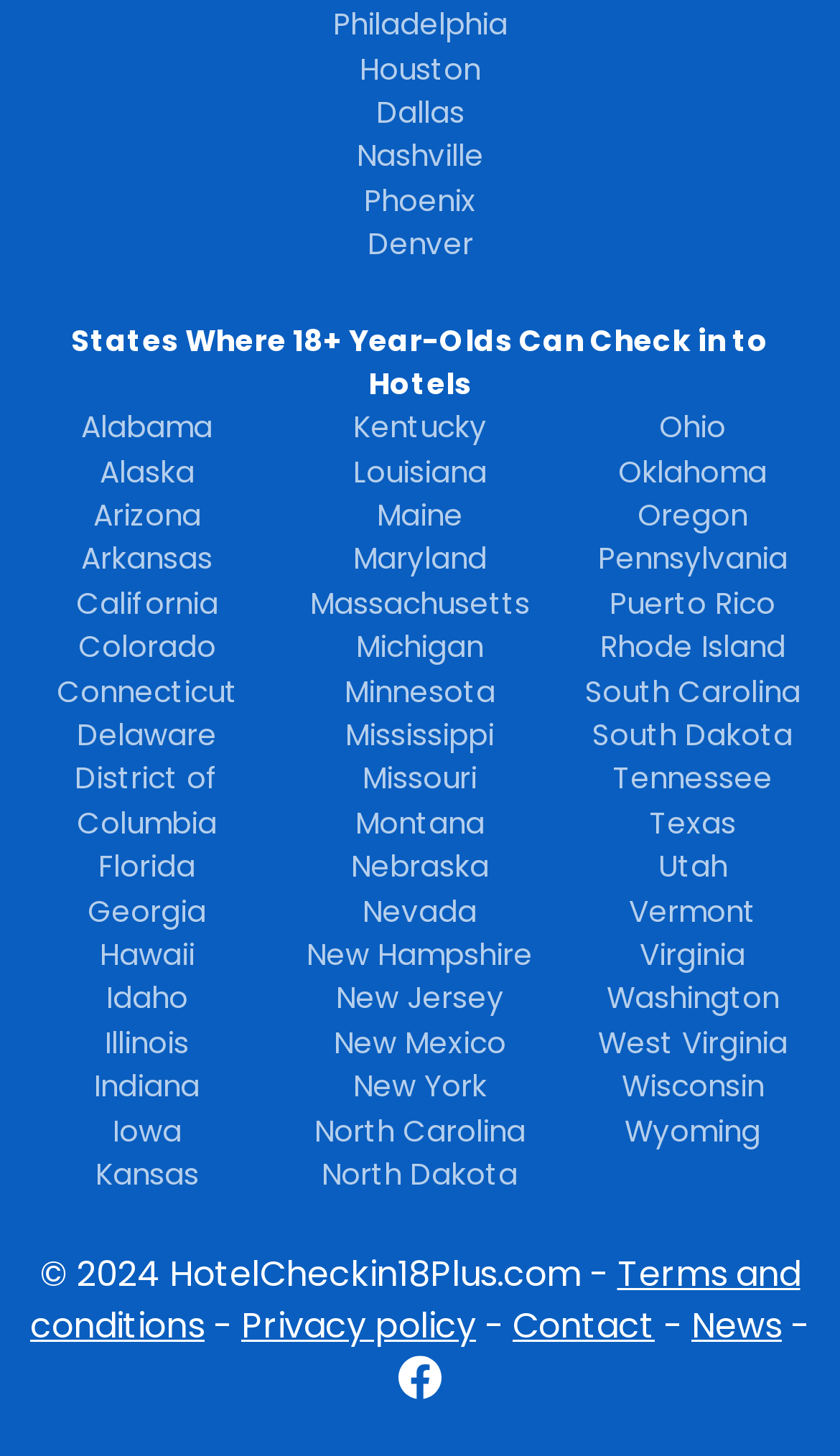Please provide the bounding box coordinates for the element that needs to be clicked to perform the instruction: "Check in to hotels in Philadelphia". The coordinates must consist of four float numbers between 0 and 1, formatted as [left, top, right, bottom].

[0.396, 0.003, 0.604, 0.031]